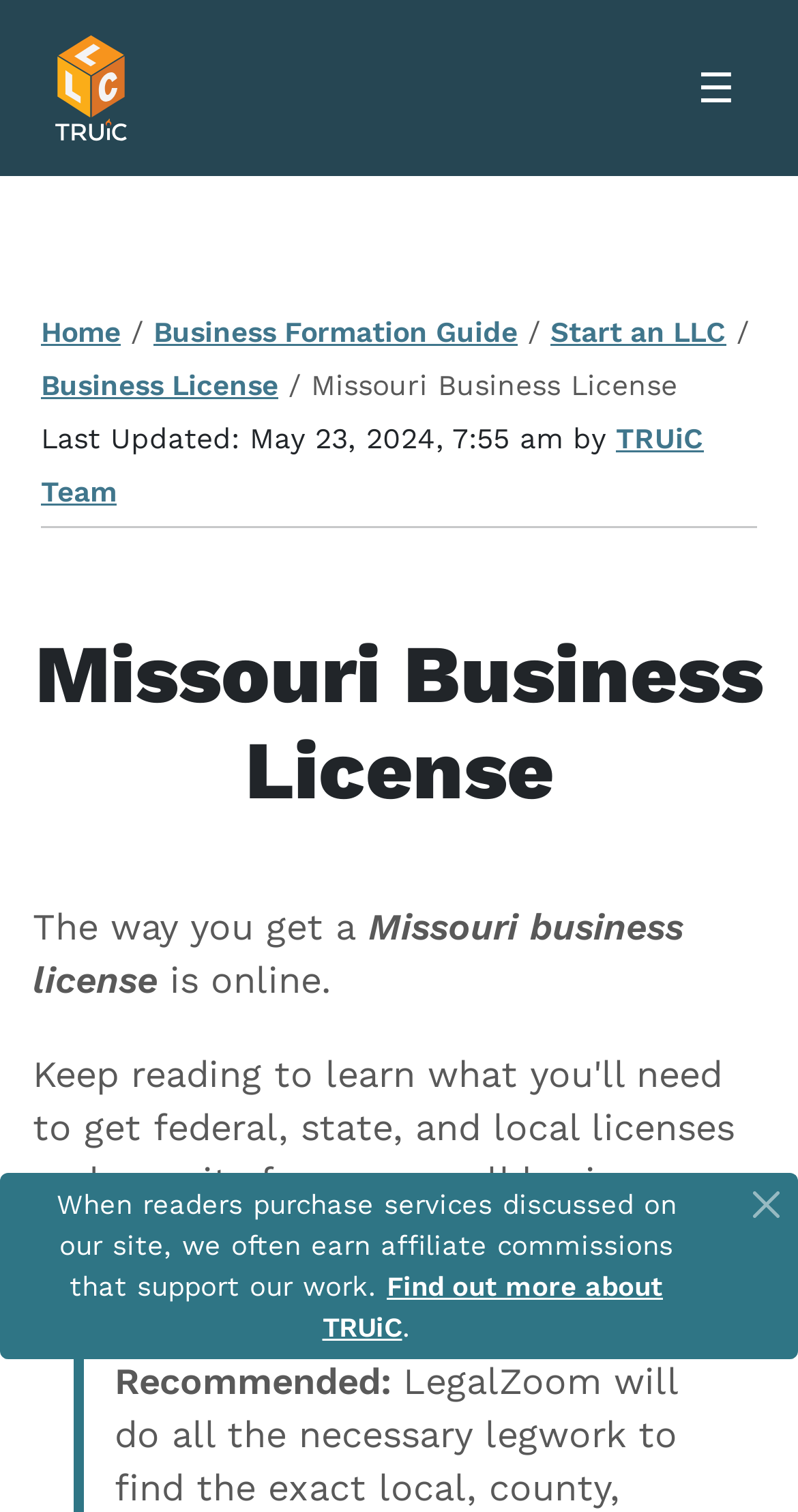Based on the description "aria-label="Black Twitter Icon"", find the bounding box of the specified UI element.

None